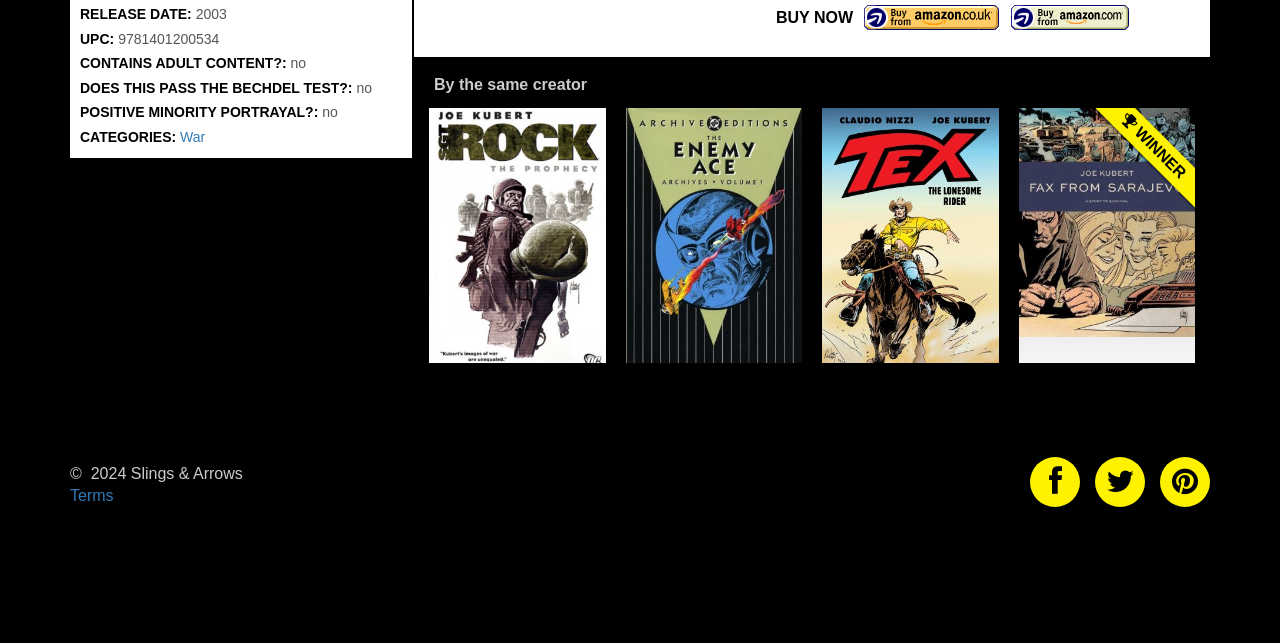Could you please study the image and provide a detailed answer to the question:
What is the release date of the comic?

I found the release date by looking at the 'RELEASE DATE:' label and its corresponding value '2003'.